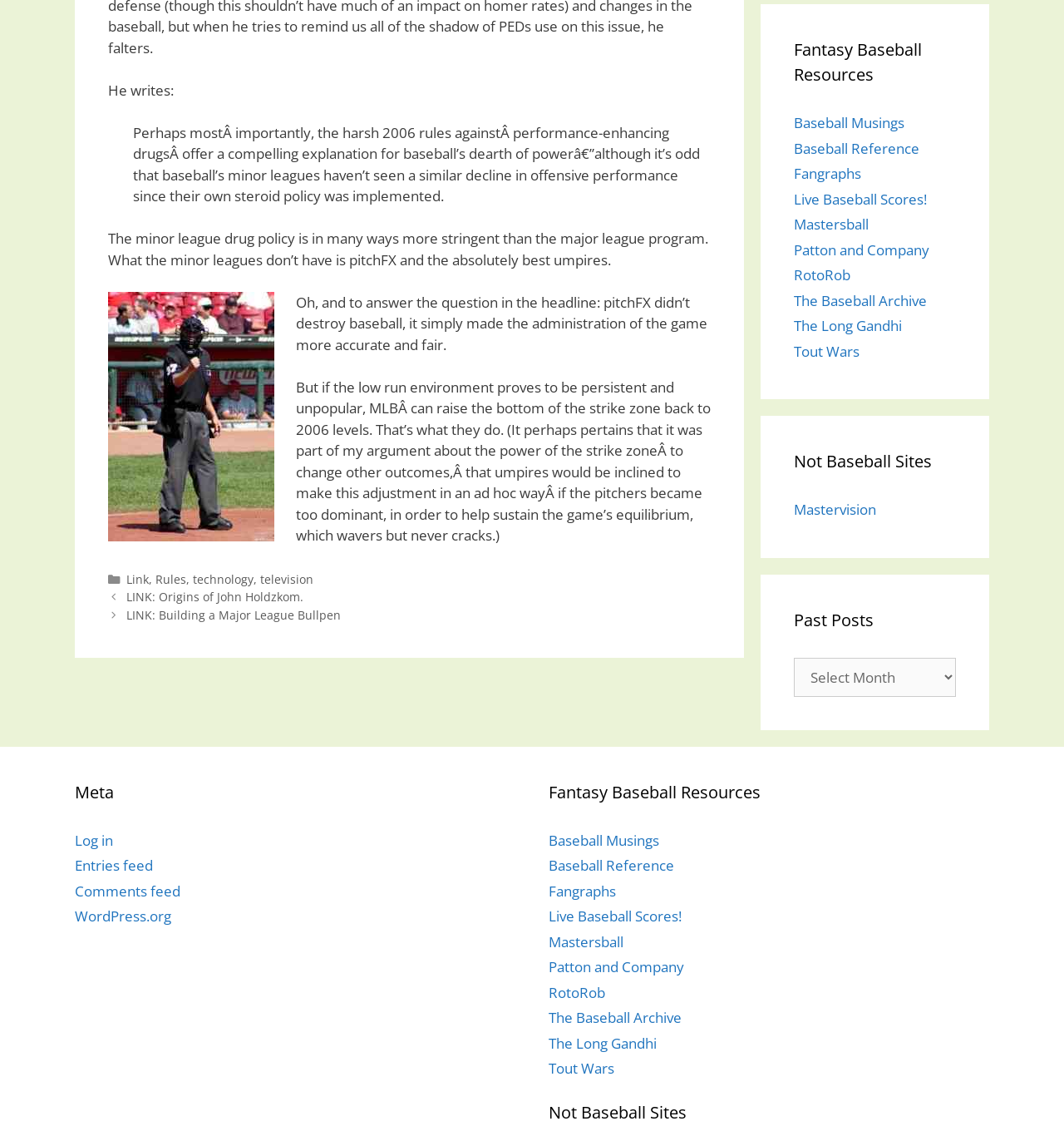Using the information from the screenshot, answer the following question thoroughly:
How many categories are listed in the footer?

The footer of the webpage lists four categories: 'Categories', 'Rules', 'technology', and 'television'.